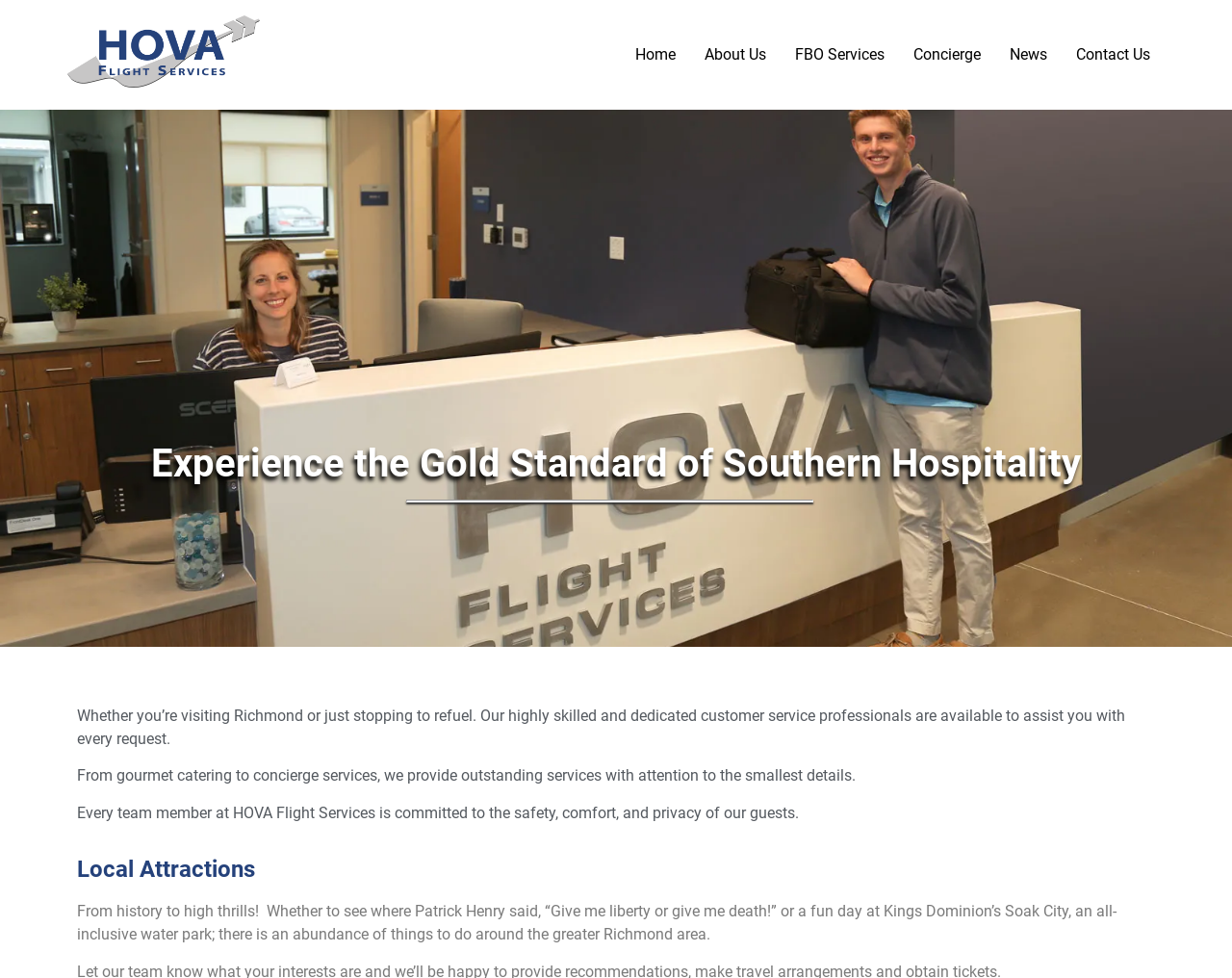Consider the image and give a detailed and elaborate answer to the question: 
What is the location of the attractions mentioned?

The static text on the webpage mentions local attractions, and specifically mentions Patrick Henry's quote and Kings Dominion's Soak City, which are located in the greater Richmond area.